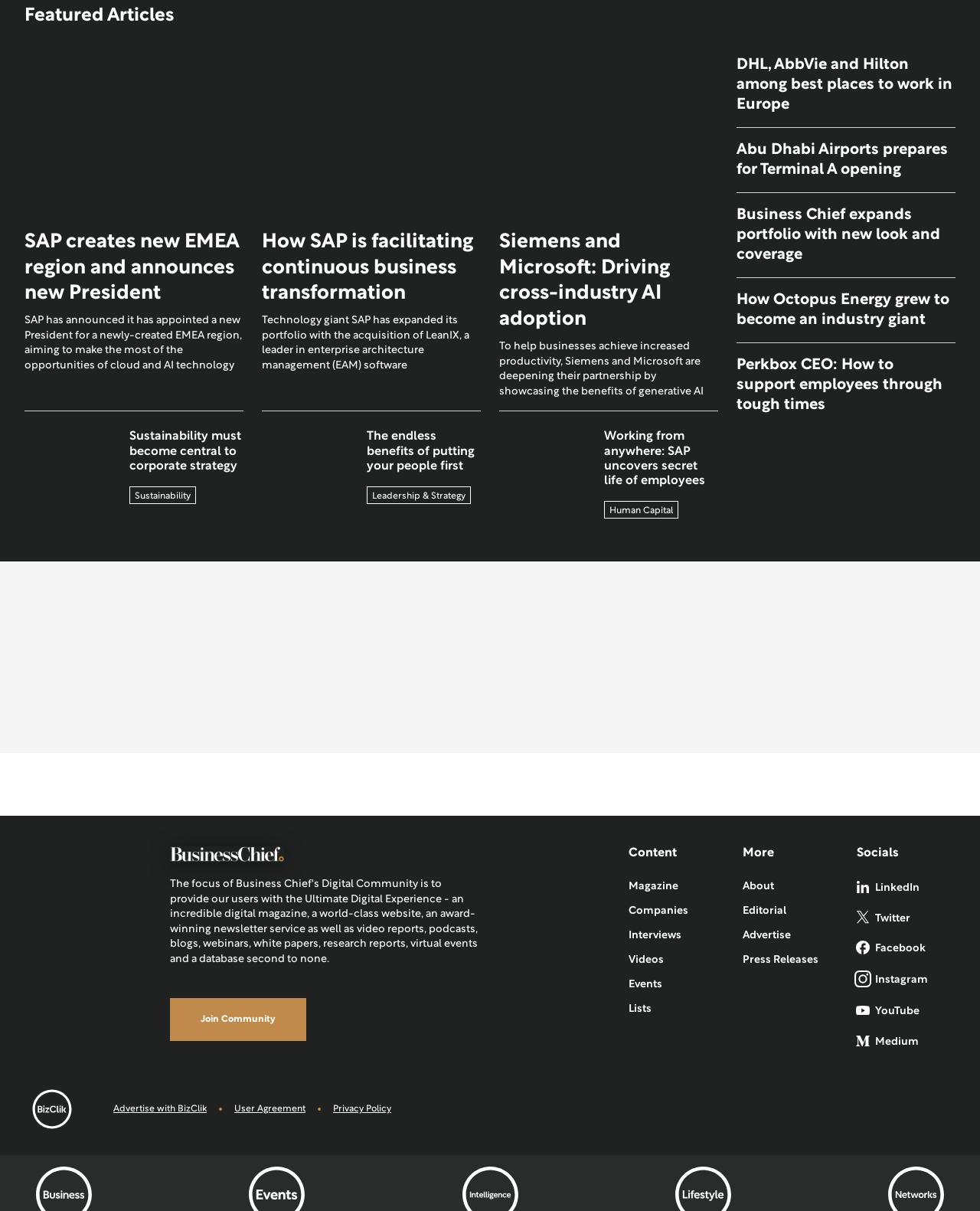Pinpoint the bounding box coordinates of the clickable area needed to execute the instruction: "Follow on LinkedIn". The coordinates should be specified as four float numbers between 0 and 1, i.e., [left, top, right, bottom].

[0.874, 0.721, 0.975, 0.746]